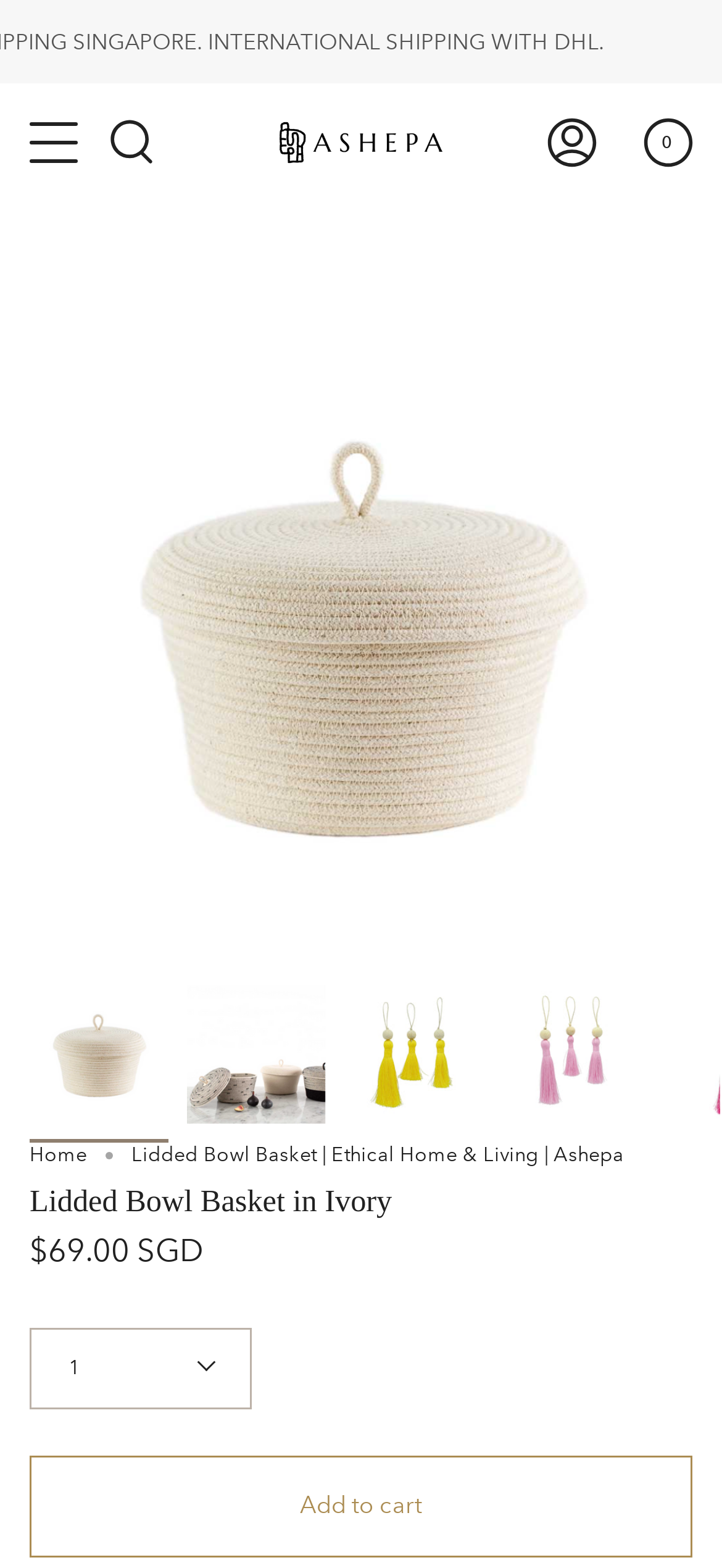What is the price of the Lidded Bowl Basket?
Based on the image, give a concise answer in the form of a single word or short phrase.

$69.00 SGD